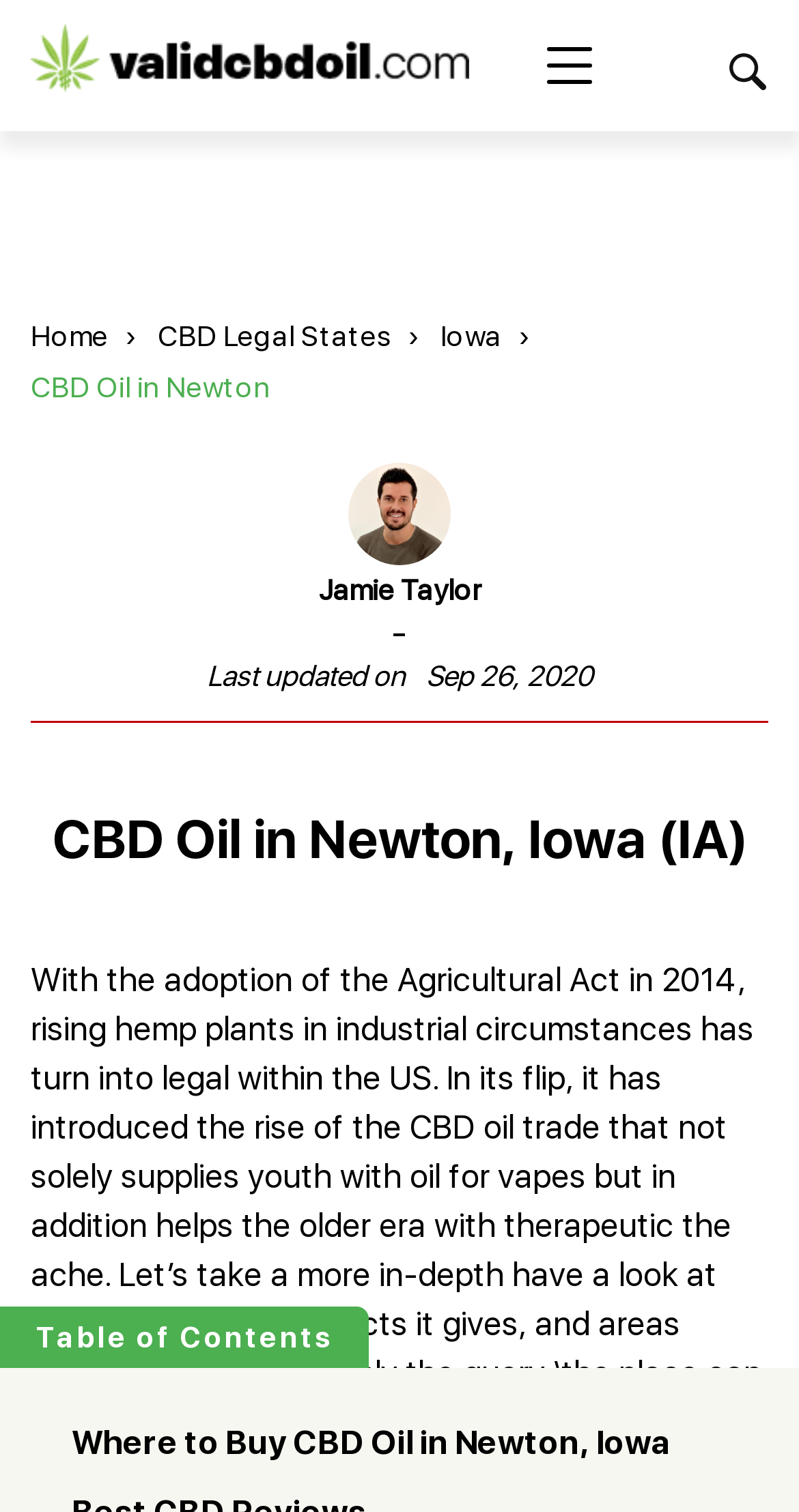Bounding box coordinates are to be given in the format (top-left x, top-left y, bottom-right x, bottom-right y). All values must be floating point numbers between 0 and 1. Provide the bounding box coordinate for the UI element described as: Search

None